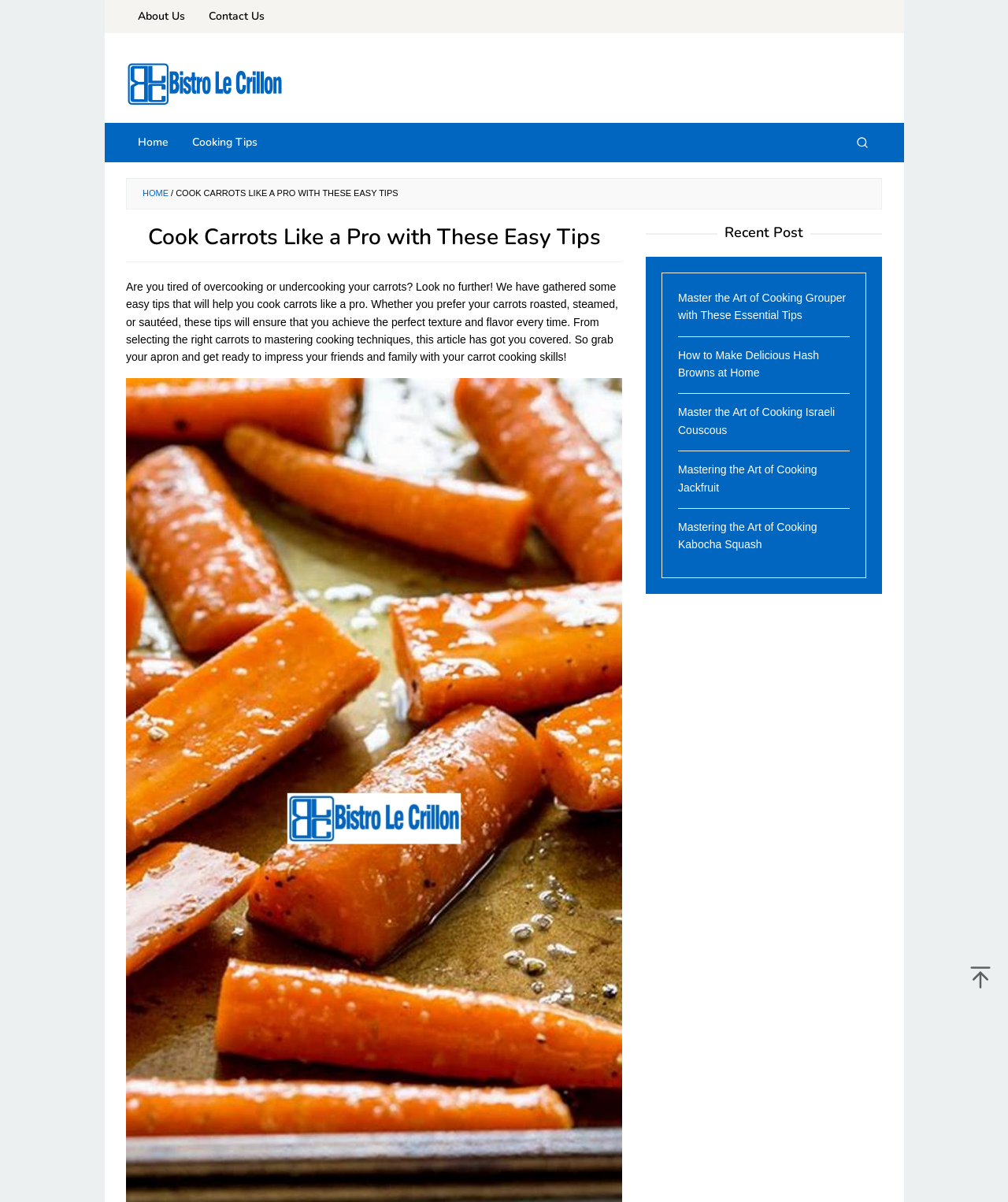What is the name of the website?
Use the information from the screenshot to give a comprehensive response to the question.

I determined the name of the website by looking at the top-left corner of the webpage, where I found a link with the text 'Bistro Le Crillon' and an accompanying image with the same name.